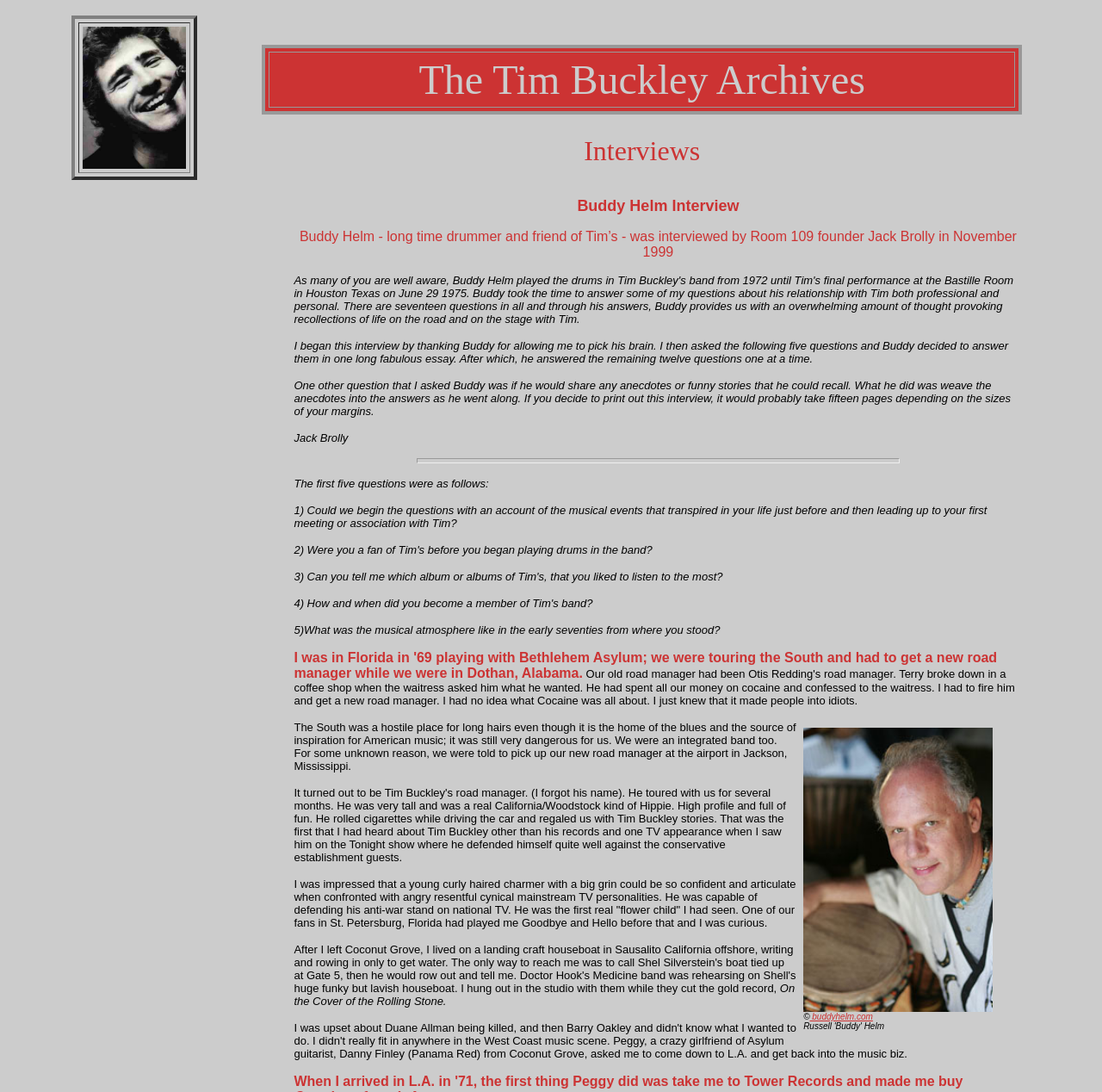Please find the bounding box for the following UI element description. Provide the coordinates in (top-left x, top-left y, bottom-right x, bottom-right y) format, with values between 0 and 1: buddyhelm.com

[0.735, 0.927, 0.792, 0.935]